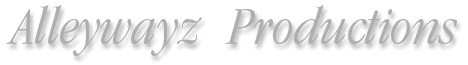Using the information shown in the image, answer the question with as much detail as possible: What type of photography does Nygren specialize in?

The caption states that Nygren's projects include fashion, advertising, and documentary photography, indicating that these are the types of photography he specializes in.